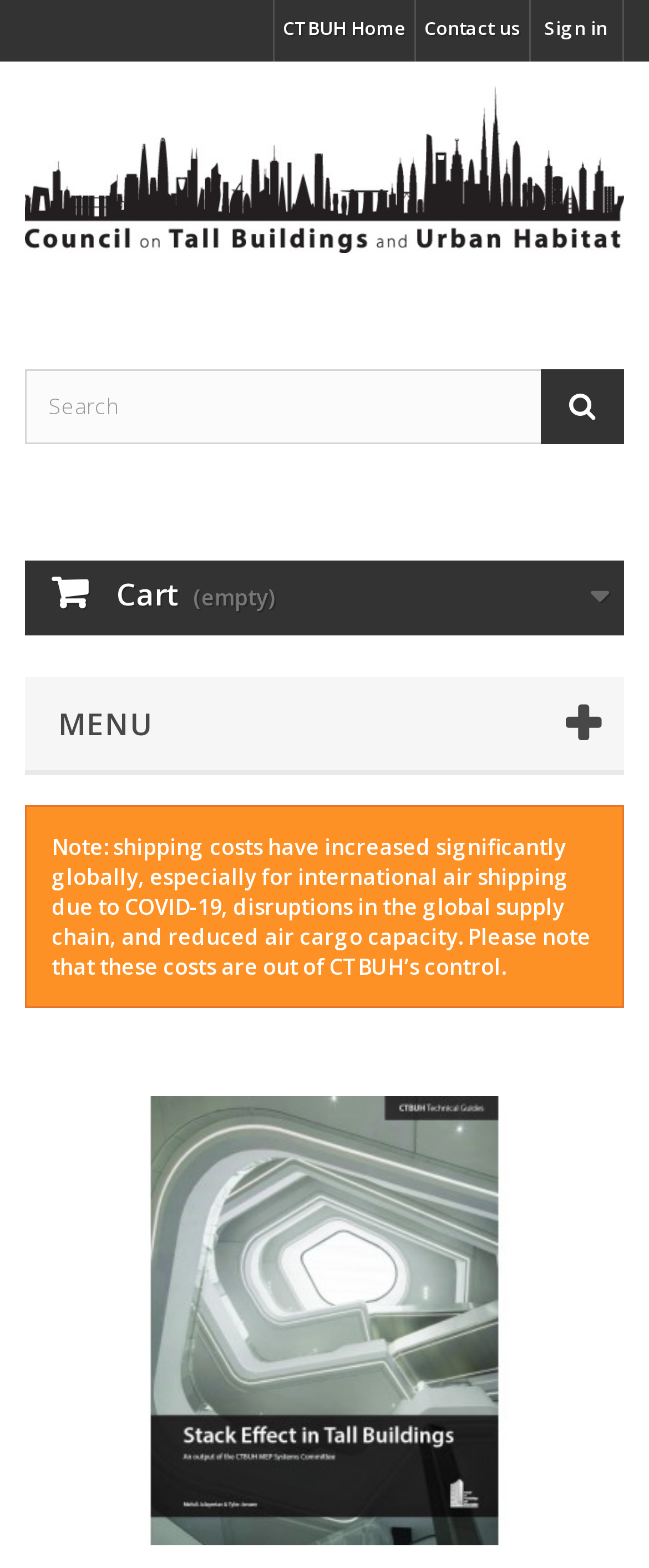Using the provided element description, identify the bounding box coordinates as (top-left x, top-left y, bottom-right x, bottom-right y). Ensure all values are between 0 and 1. Description: Cart 0 Product Products (empty)

[0.038, 0.357, 0.962, 0.405]